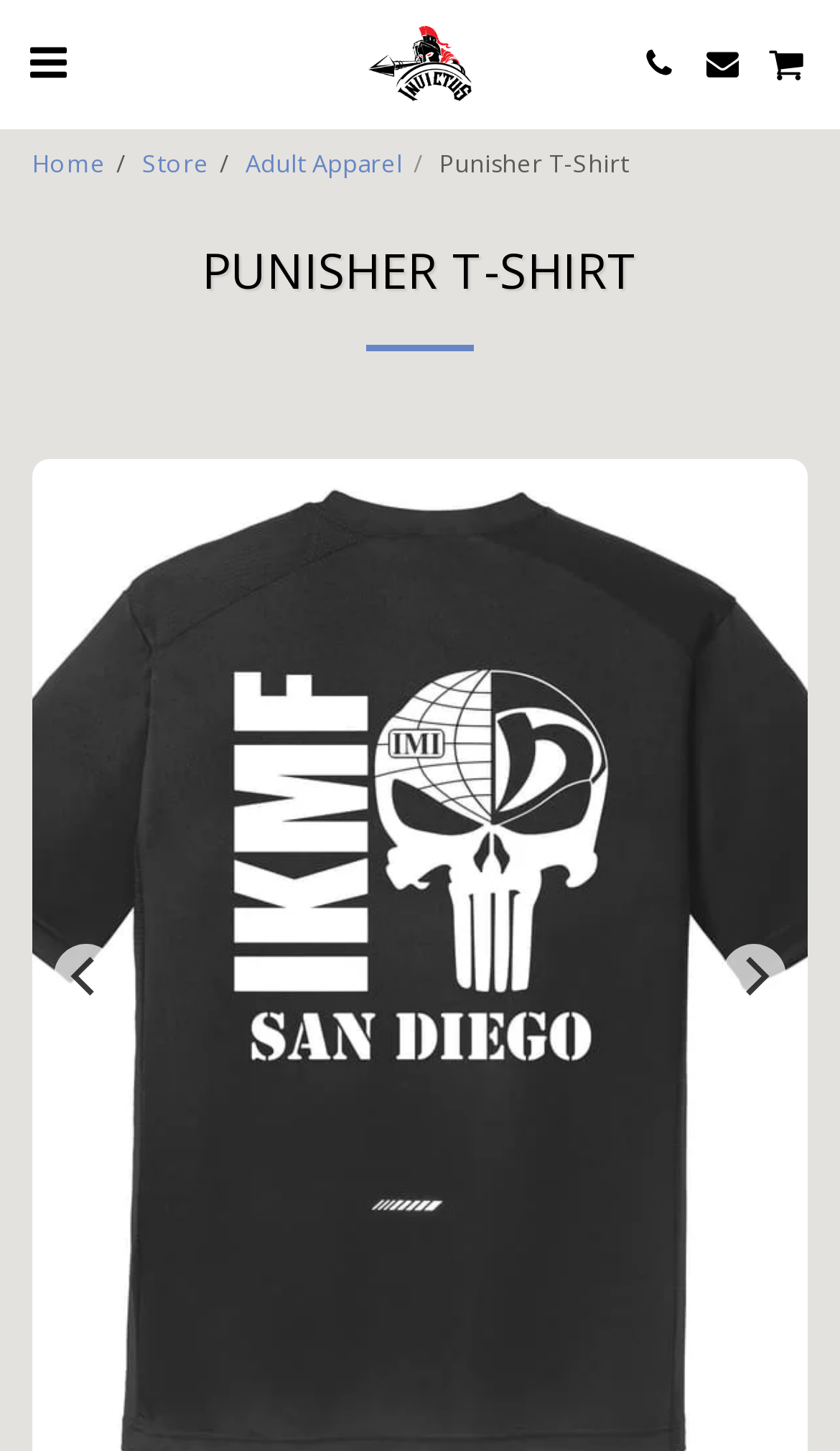Identify the bounding box coordinates of the clickable region necessary to fulfill the following instruction: "Click the next button". The bounding box coordinates should be four float numbers between 0 and 1, i.e., [left, top, right, bottom].

[0.859, 0.651, 0.936, 0.695]